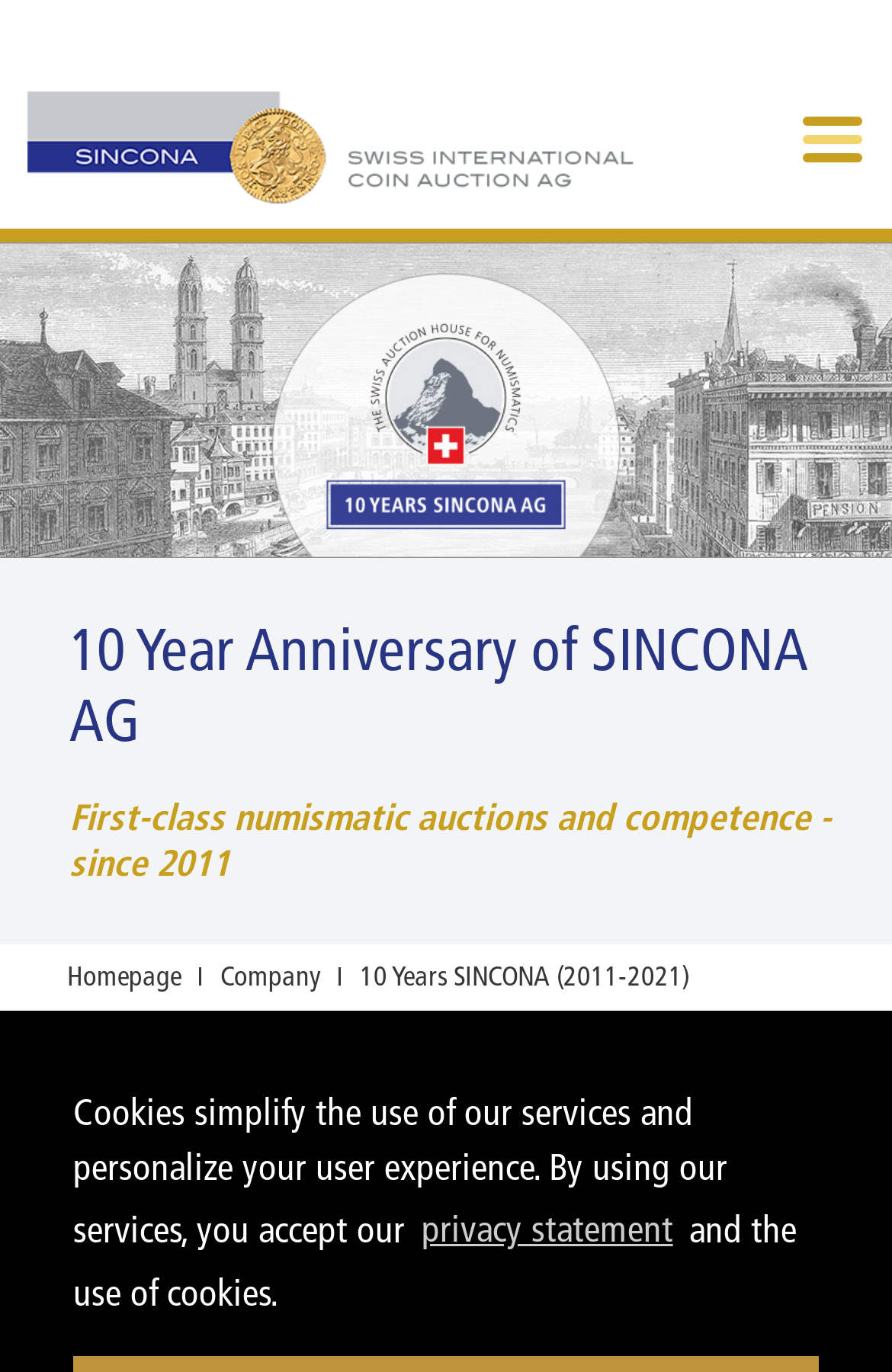Explain the webpage in detail.

The webpage is about SINCONA Swiss International Coin Auction AG, a company that specializes in numismatic coins, medals, banknotes, and other objects. At the top of the page, there is a header section that spans the entire width of the page. Below the header, there is a banner image that celebrates the 10-year anniversary of SINCONA AG, taking up the full width of the page.

Above the center of the page, there is a heading that announces the 10-year anniversary of SINCONA AG. Below this heading, there is a brief description of the company, stating that it offers first-class numismatic auctions and competence since 2011.

On the left side of the page, there are three links: "Homepage", "Company", and "10 Years SINCONA (2011-2021)". These links are positioned vertically, with "Homepage" at the top, followed by "Company", and then "10 Years SINCONA (2011-2021)".

At the bottom of the page, there is a notice about cookies, which spans about a third of the page width. The notice informs users that cookies simplify the use of the website and personalize their user experience. There is a link to the privacy statement and a button to learn more about cookies.

Overall, the webpage has a simple and organized layout, with a clear focus on celebrating the 10-year anniversary of SINCONA AG and providing links to important sections of the website.